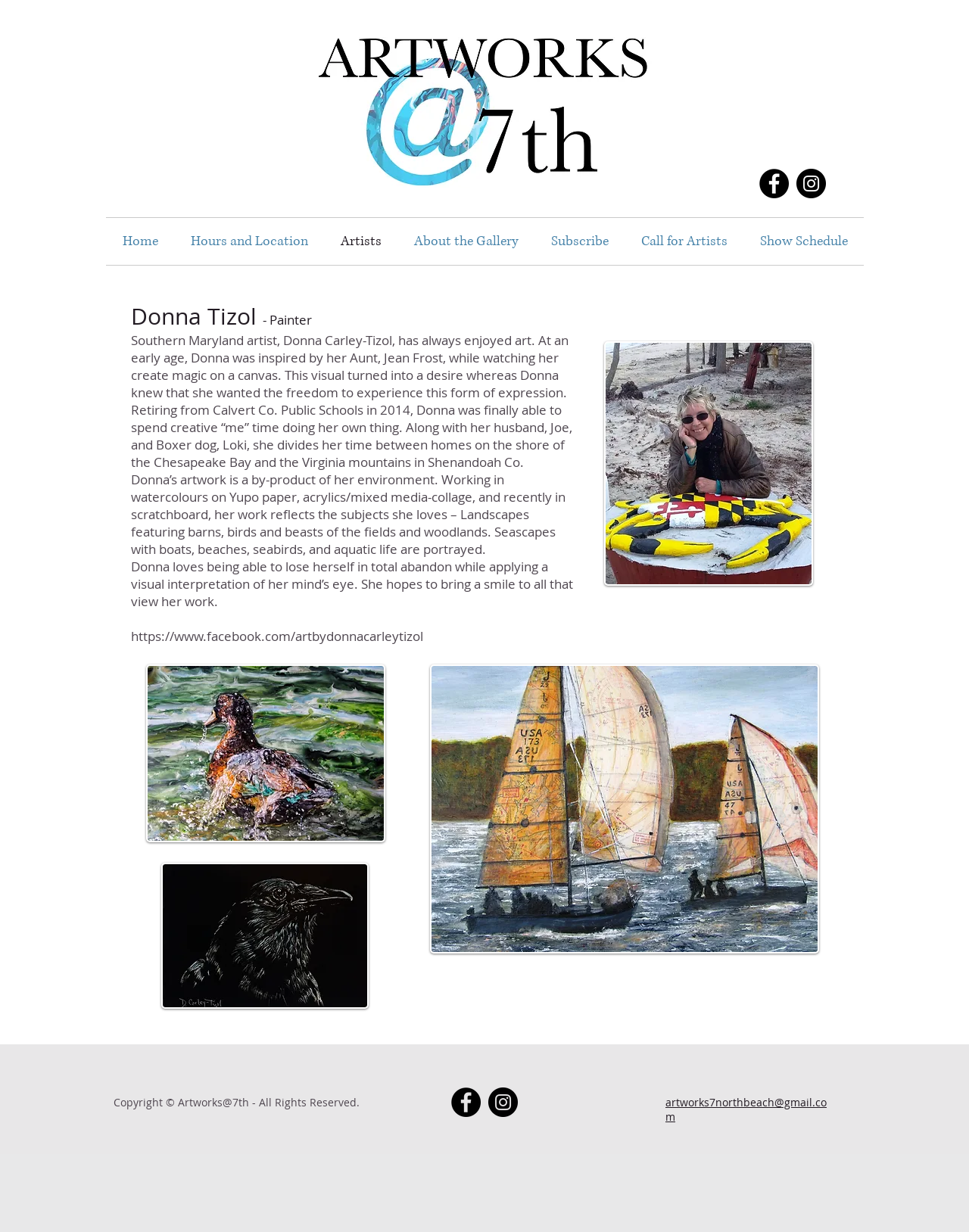Indicate the bounding box coordinates of the element that must be clicked to execute the instruction: "View artworks by Donna Tizol". The coordinates should be given as four float numbers between 0 and 1, i.e., [left, top, right, bottom].

[0.625, 0.278, 0.838, 0.474]